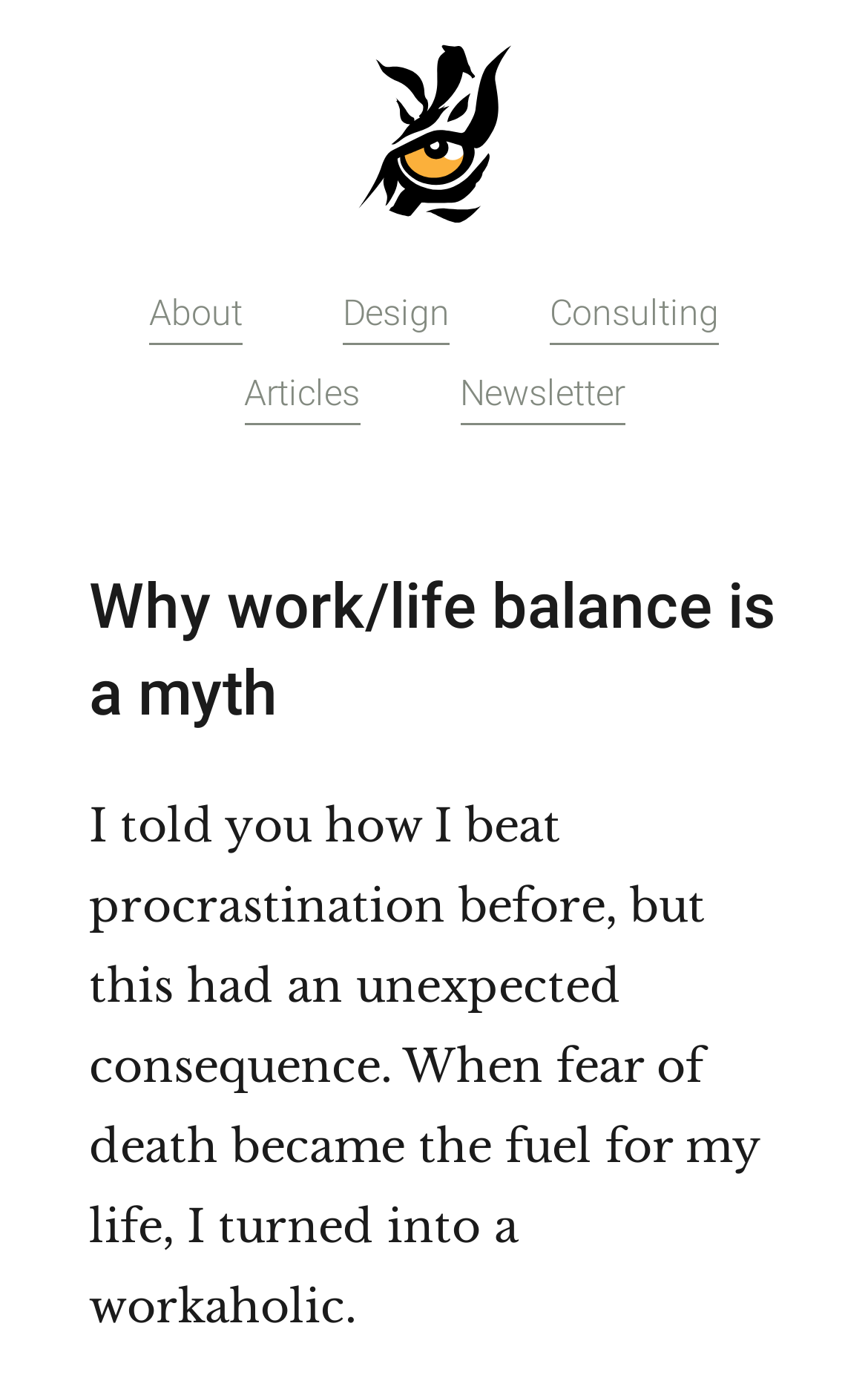Please provide a short answer using a single word or phrase for the question:
How many links are in the navigation menu?

5